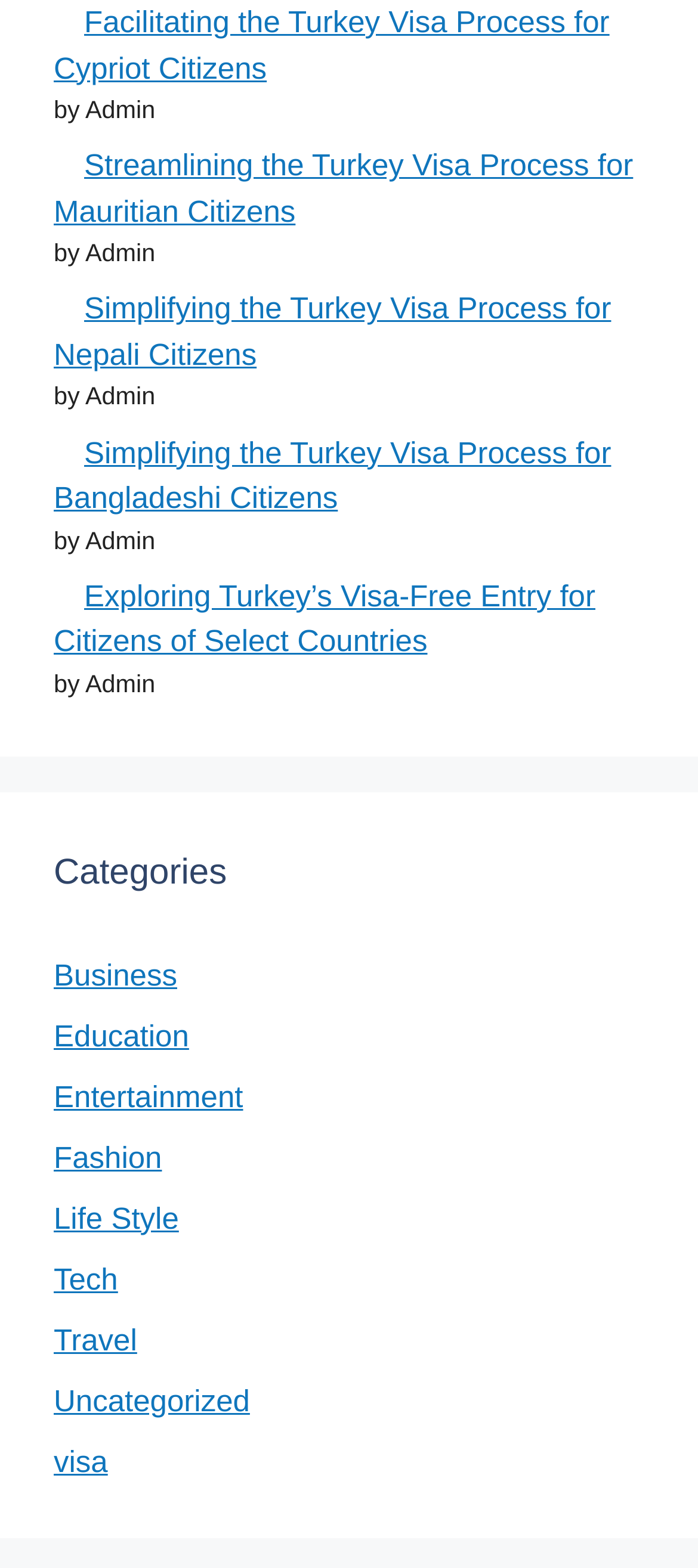Pinpoint the bounding box coordinates of the element to be clicked to execute the instruction: "Browse the Education category".

[0.077, 0.65, 0.271, 0.671]